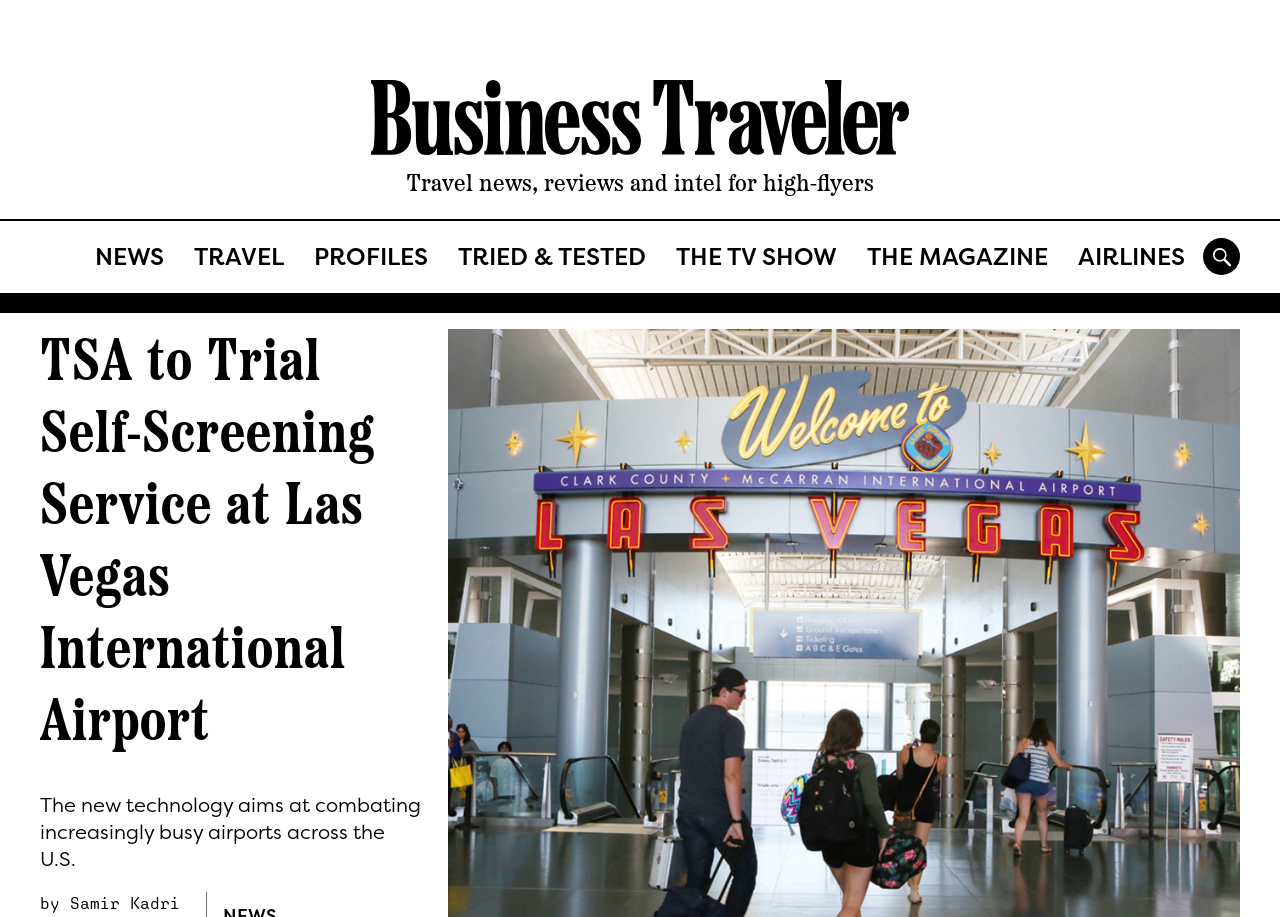What type of publication is this?
Please respond to the question with a detailed and well-explained answer.

The presence of a link to 'THE MAGAZINE' and the overall layout of the webpage suggest that this is a magazine publication.